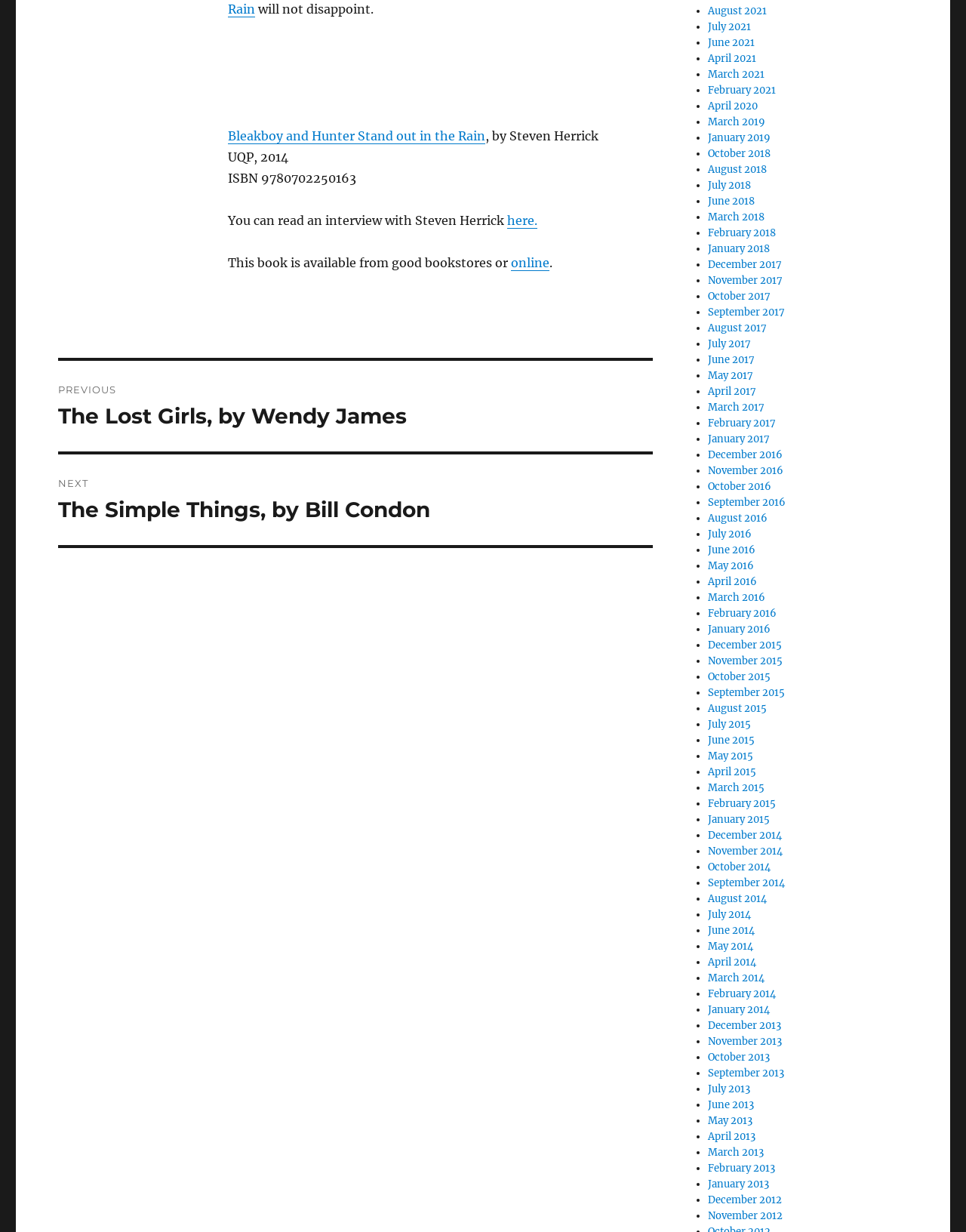Who is the author of the book?
Using the details from the image, give an elaborate explanation to answer the question.

The author of the book can be found in the text ', by Steven Herrick' which is a static text element with ID 413, located next to the book title.